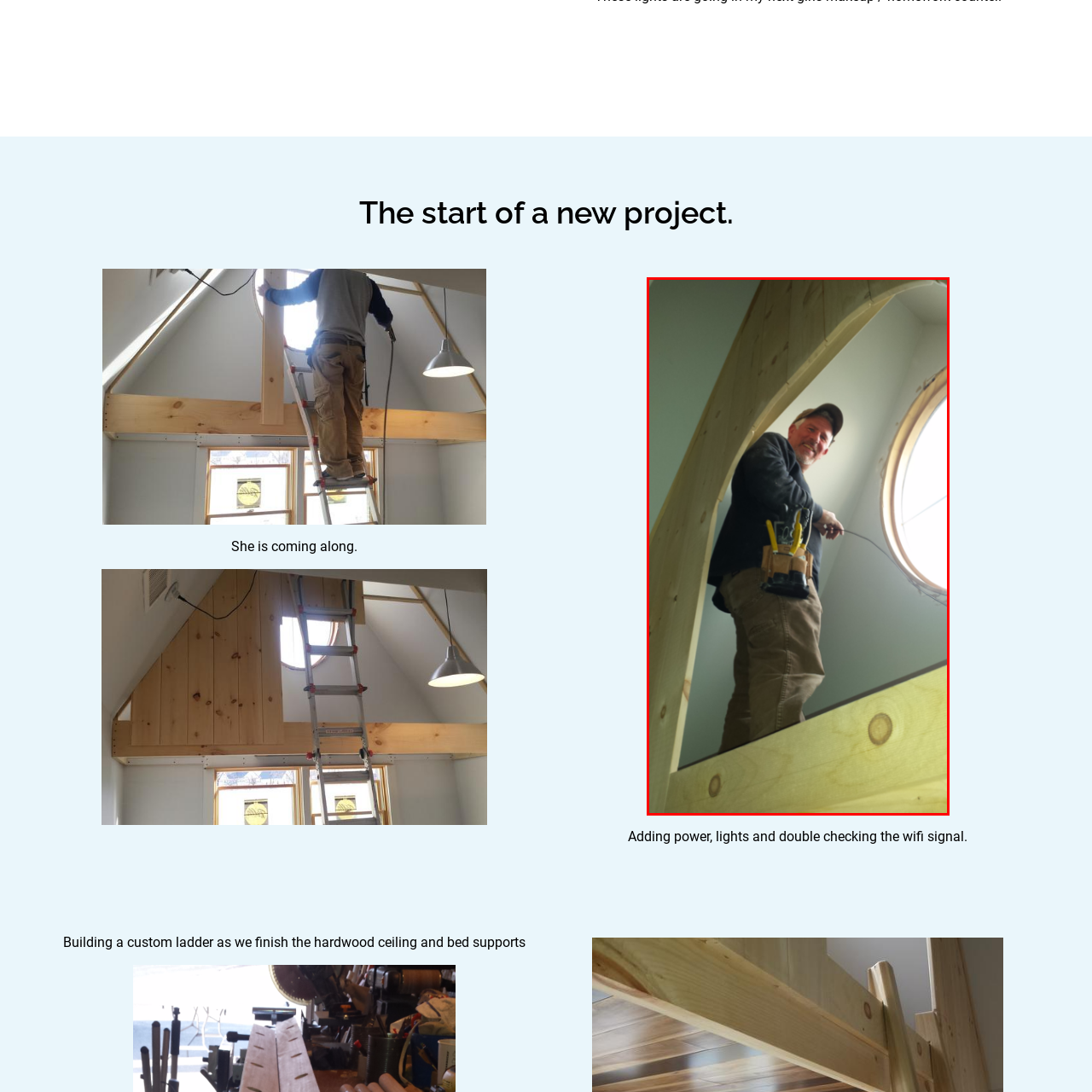Pay attention to the image encased in the red boundary and reply to the question using a single word or phrase:
What is attached to the man's waist?

Tool belt